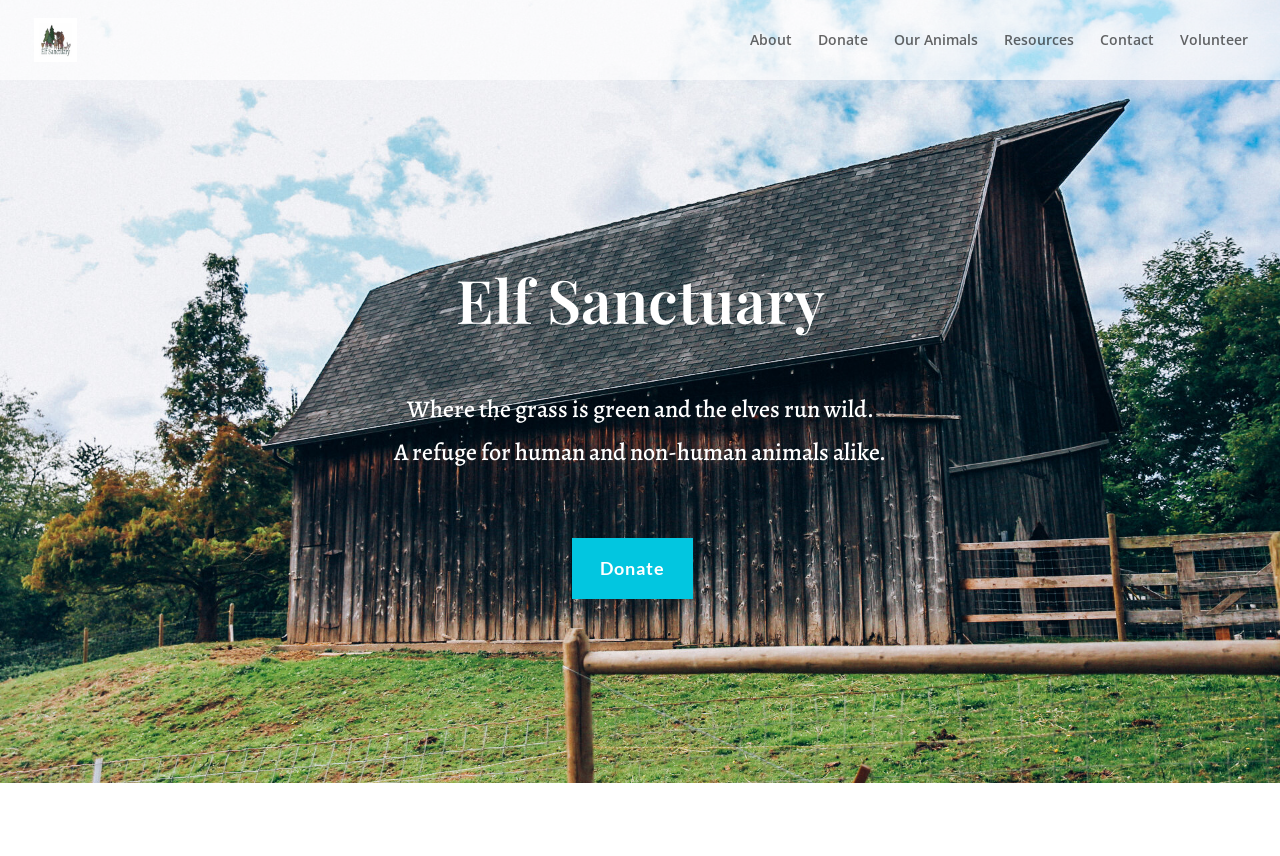Please find the bounding box coordinates of the element's region to be clicked to carry out this instruction: "learn about the animals".

[0.698, 0.039, 0.764, 0.093]